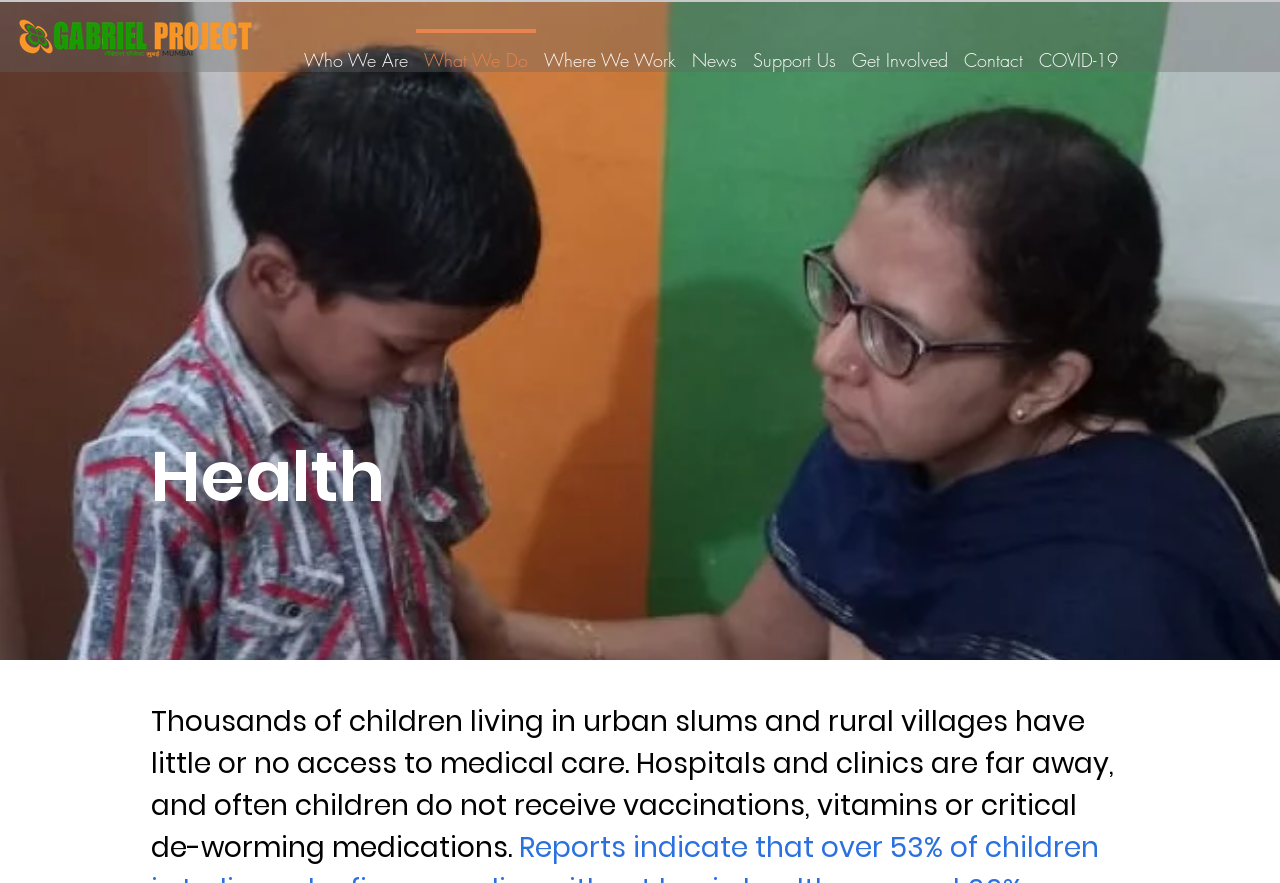Can you find the bounding box coordinates for the element that needs to be clicked to execute this instruction: "view Health"? The coordinates should be given as four float numbers between 0 and 1, i.e., [left, top, right, bottom].

[0.118, 0.48, 0.599, 0.6]